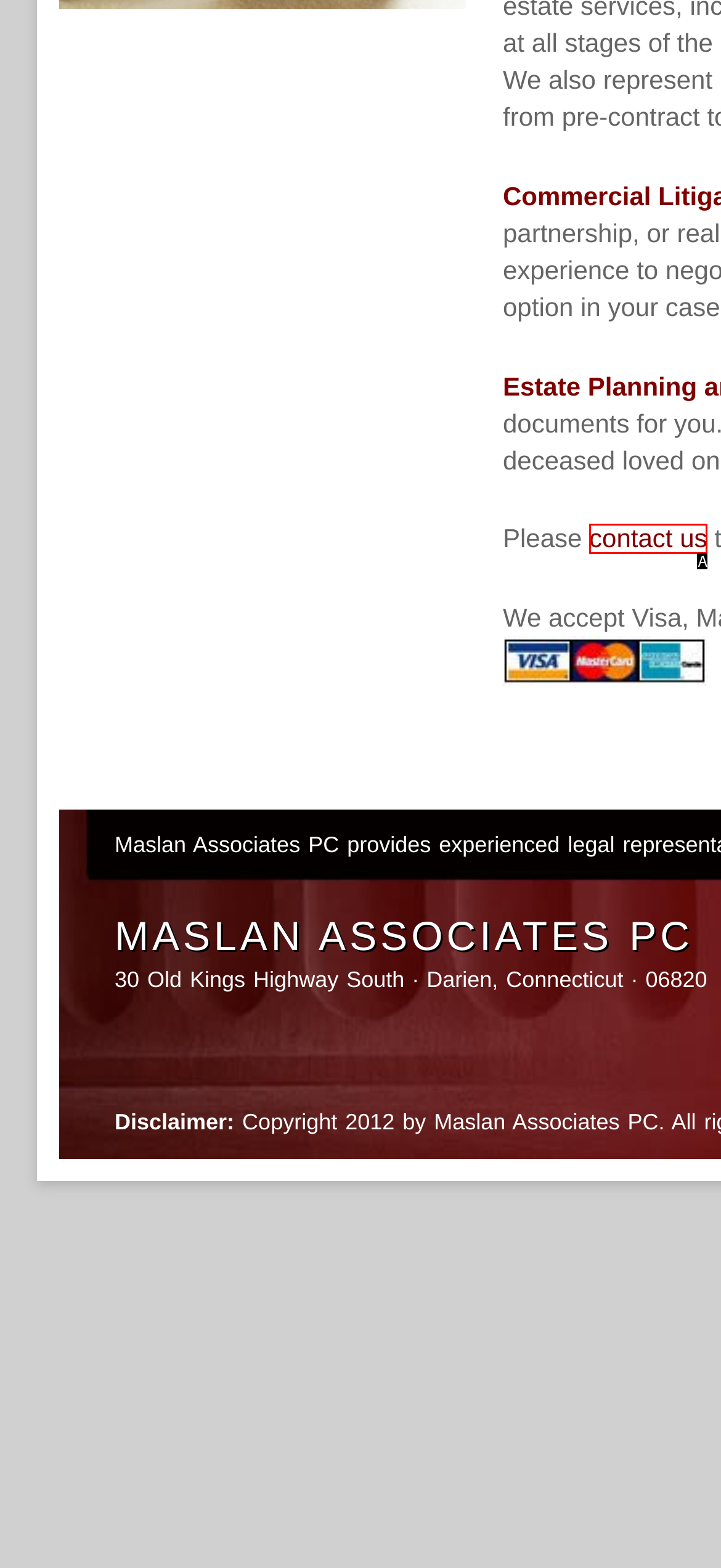Determine the HTML element that best matches this description: contact us from the given choices. Respond with the corresponding letter.

A